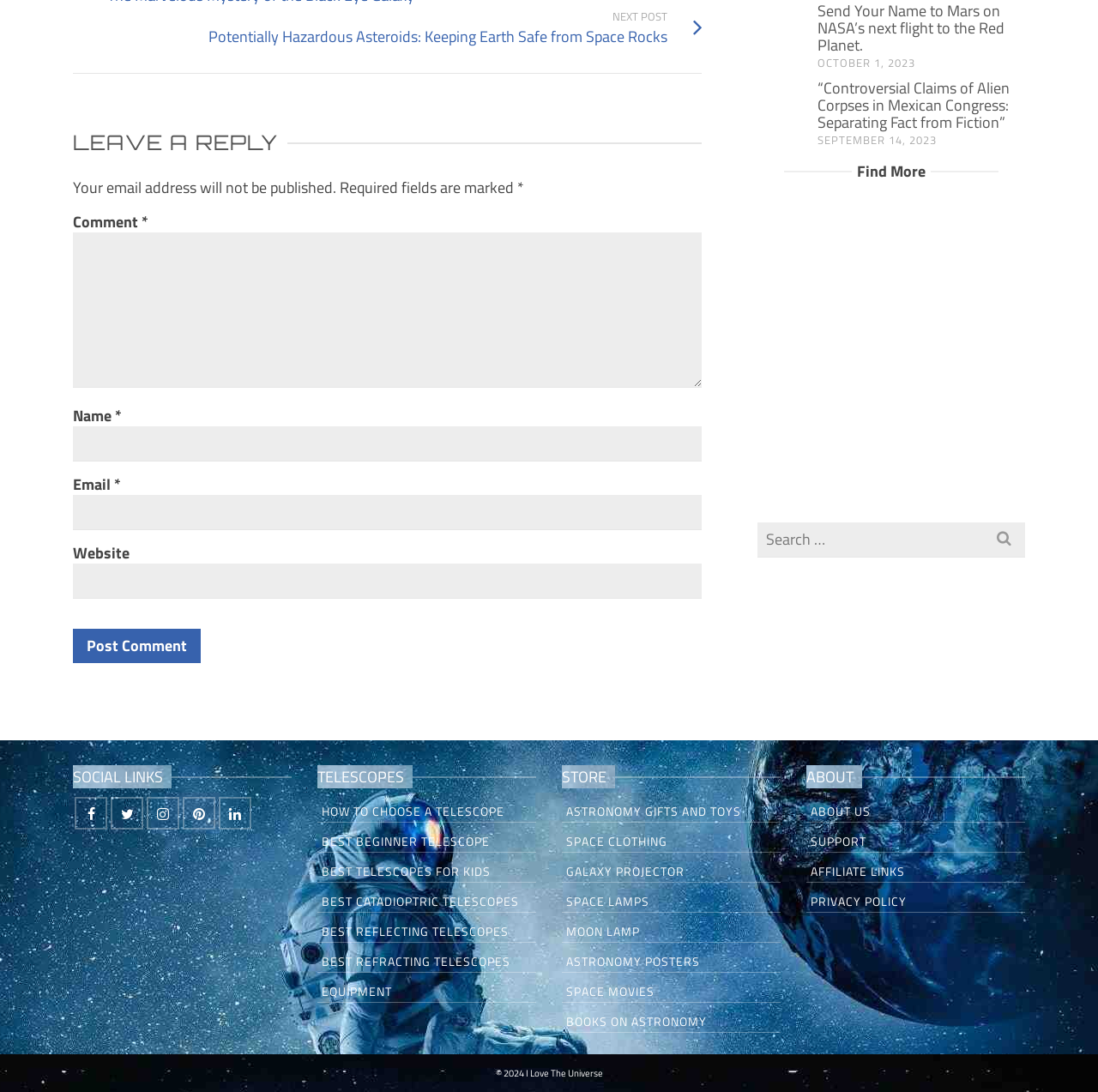How many social media links are available?
Please give a well-detailed answer to the question.

The social media links are located in the complementary section and include Facebook, Twitter, Instagram, Pinterest, and LinkedIn. There are 6 social media links available.